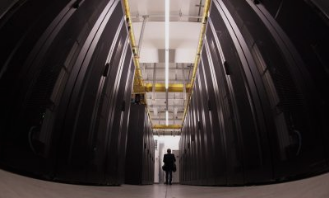What is the person in the image doing?
Please provide a comprehensive answer to the question based on the webpage screenshot.

The silhouette of a person, possibly an IT professional, stands at the forefront, gazing down the aisle between the equipment, indicating that they are observing or monitoring the servers.